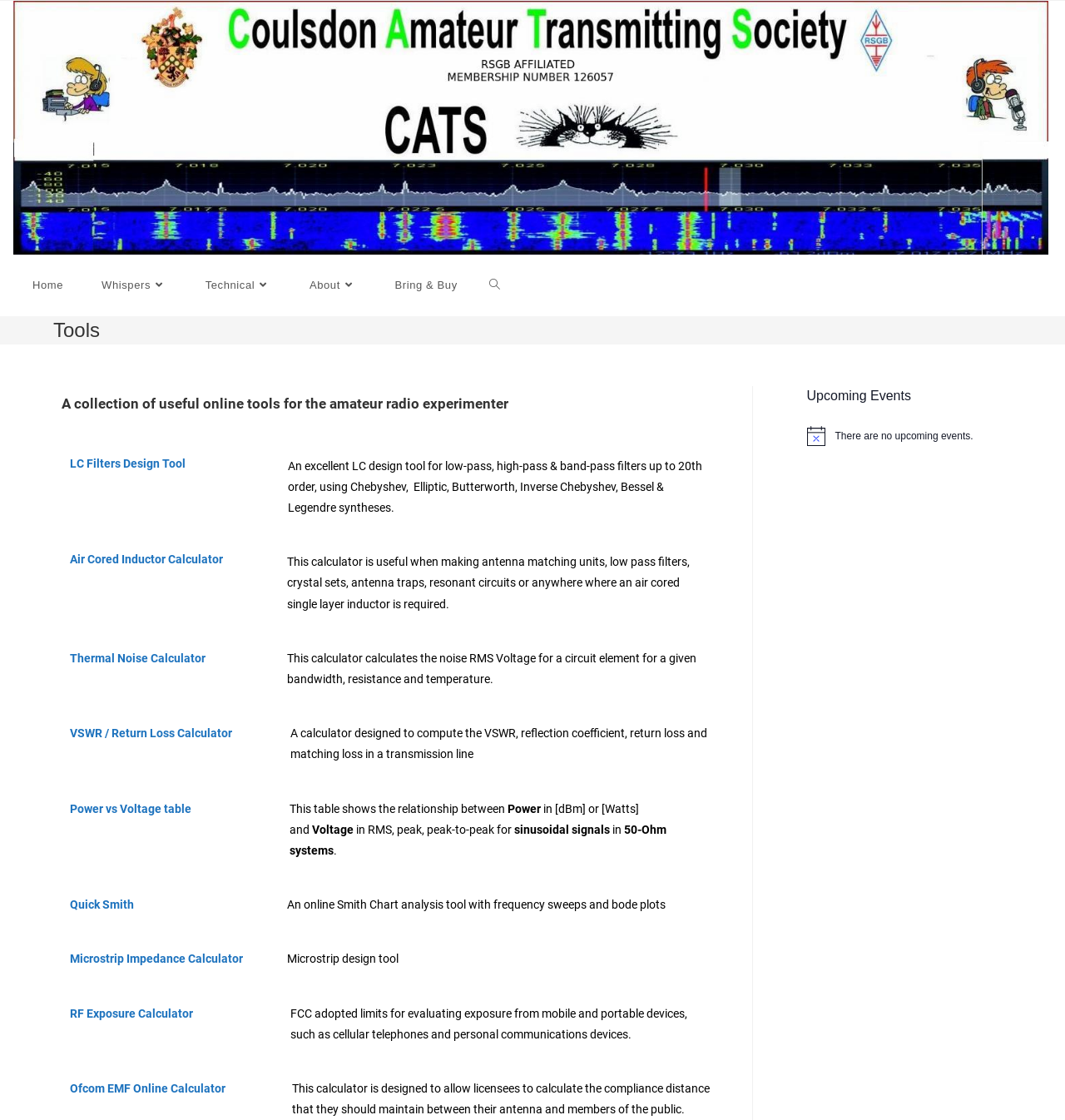Examine the image carefully and respond to the question with a detailed answer: 
What is the name of the amateur radio society?

The name of the amateur radio society can be found in the top-left corner of the webpage, where it says 'Coulsdon Amateur Transmitting Society' in the logo and also as a link.